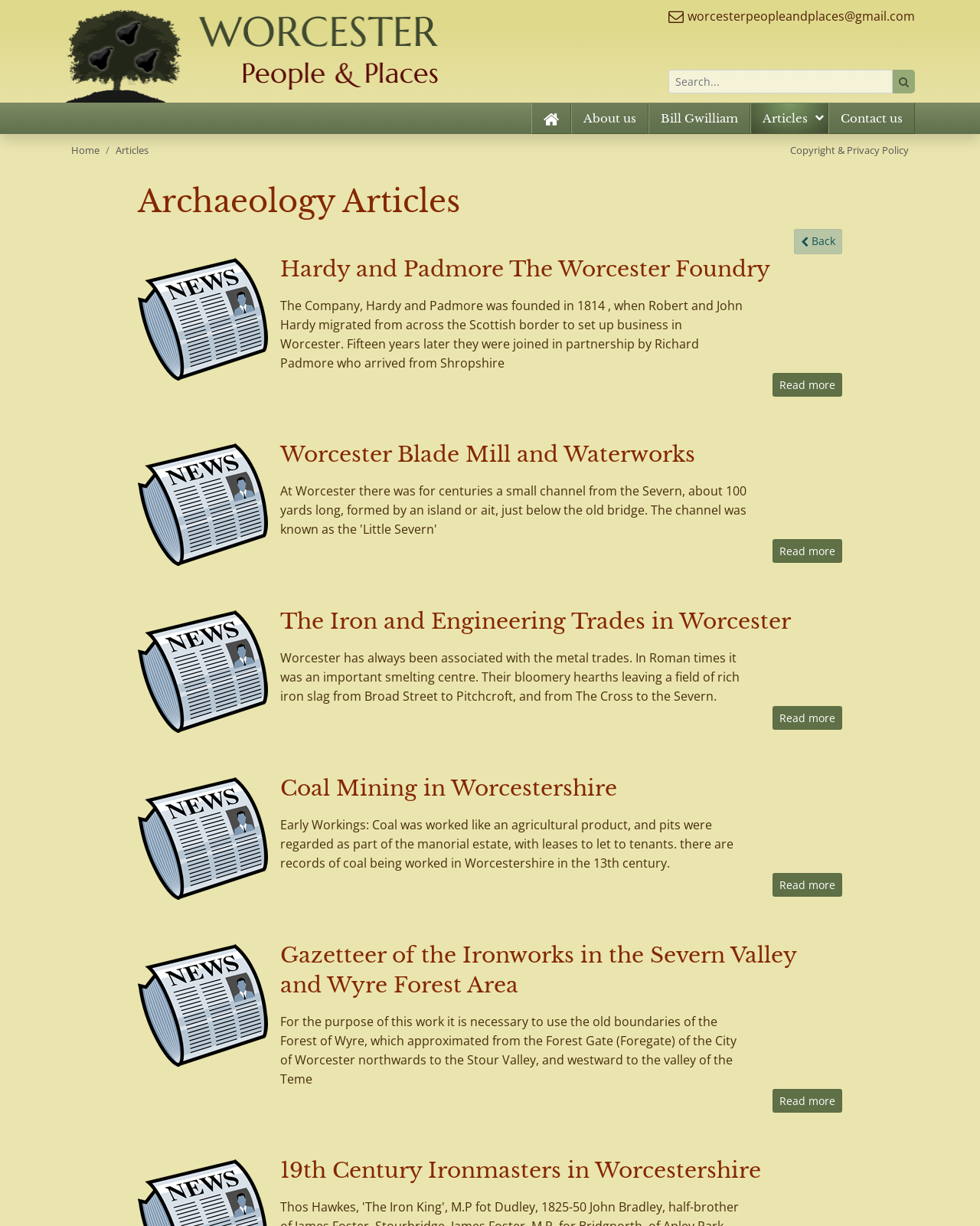Determine the bounding box coordinates of the region I should click to achieve the following instruction: "Search for articles". Ensure the bounding box coordinates are four float numbers between 0 and 1, i.e., [left, top, right, bottom].

[0.682, 0.057, 0.911, 0.077]